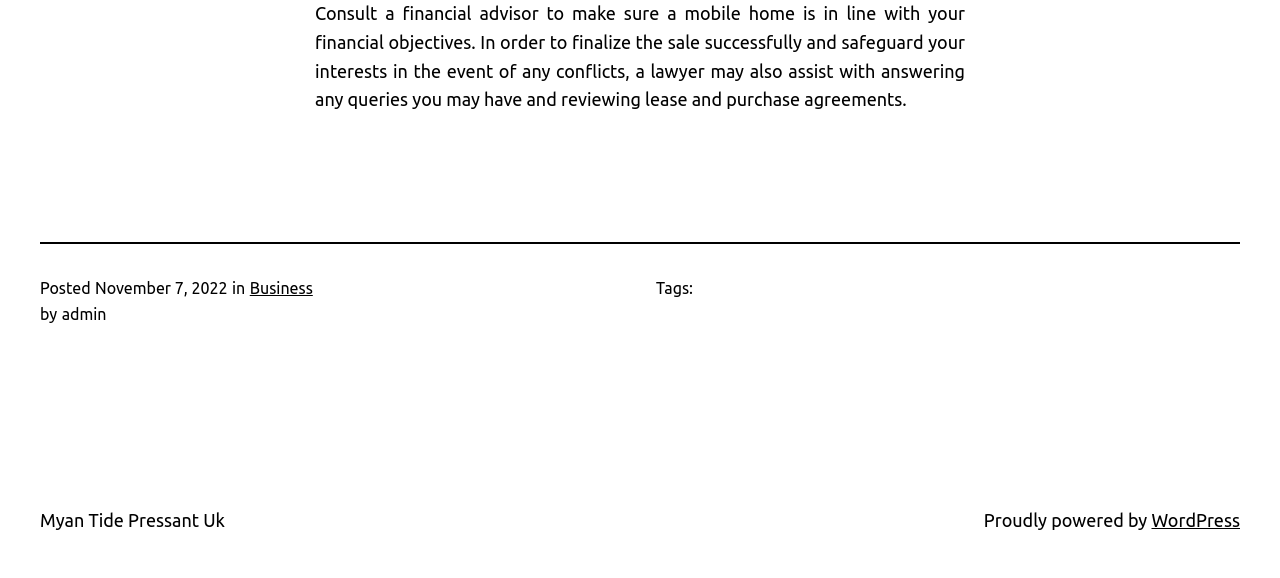Given the description WordPress, predict the bounding box coordinates of the UI element. Ensure the coordinates are in the format (top-left x, top-left y, bottom-right x, bottom-right y) and all values are between 0 and 1.

[0.9, 0.882, 0.969, 0.917]